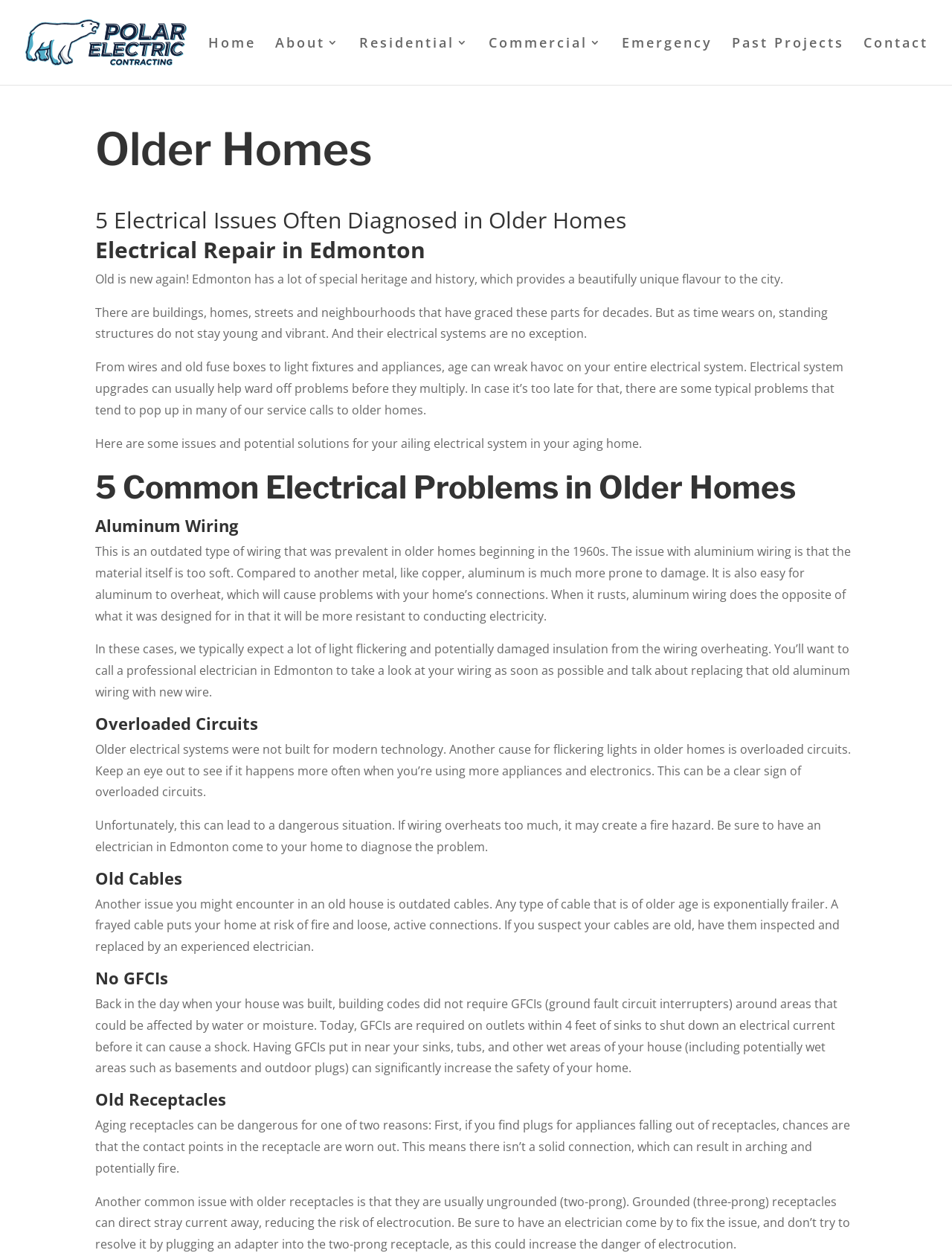Extract the bounding box coordinates for the described element: "alt="Polar Electric"". The coordinates should be represented as four float numbers between 0 and 1: [left, top, right, bottom].

[0.027, 0.027, 0.271, 0.038]